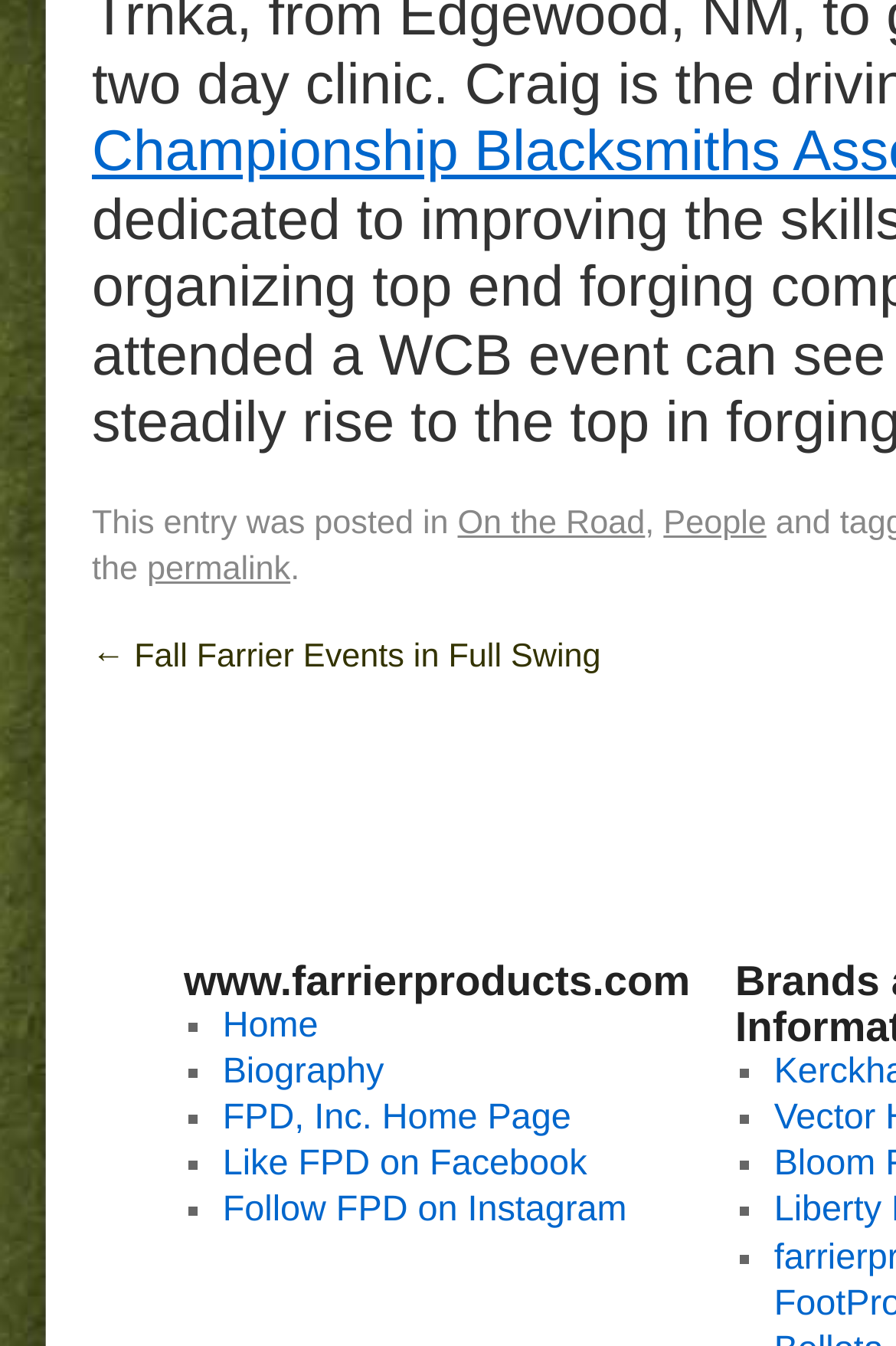What is the purpose of the permalink link? Examine the screenshot and reply using just one word or a brief phrase.

To link to the current blog post